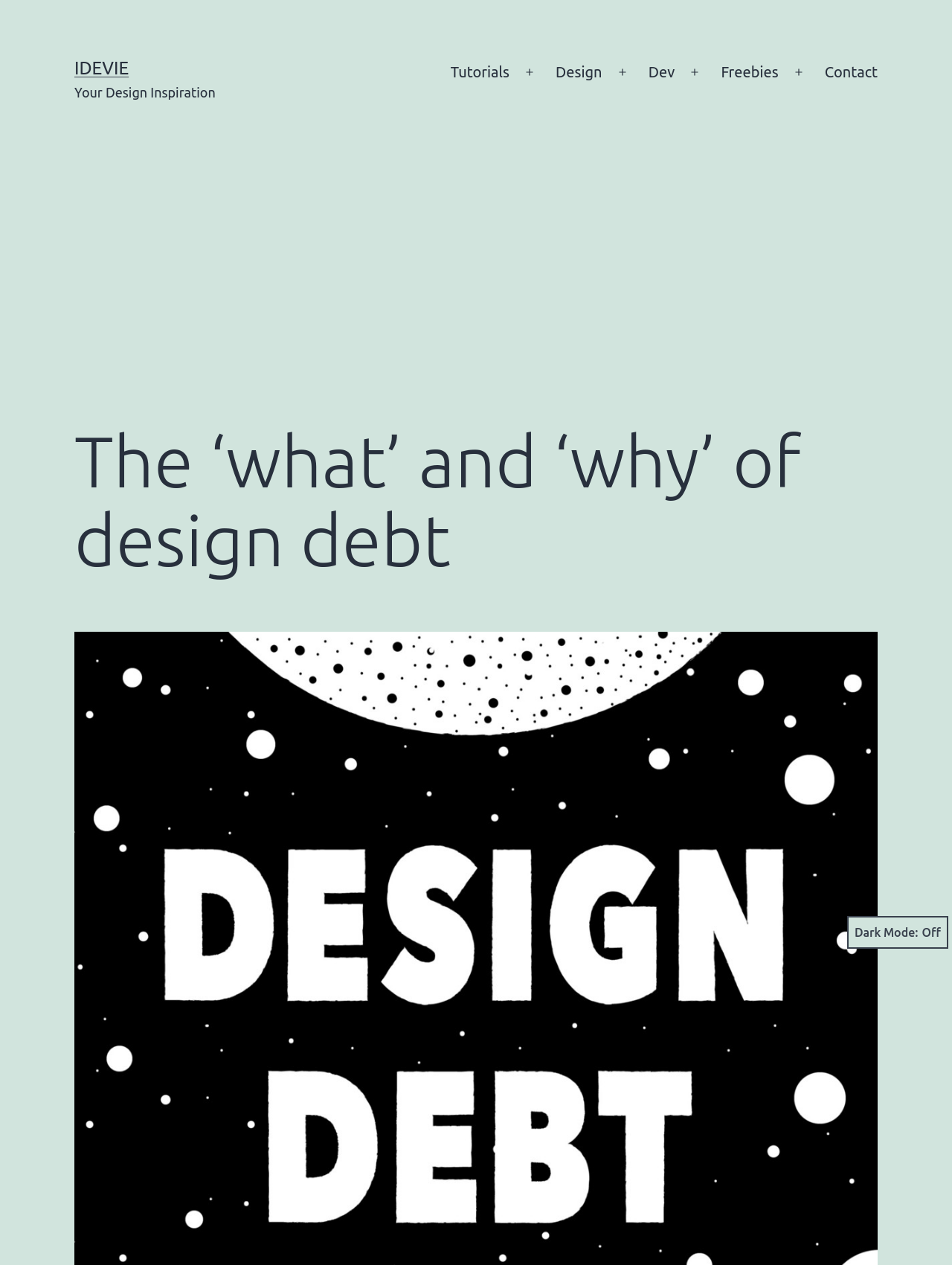Identify the bounding box coordinates of the region that needs to be clicked to carry out this instruction: "Click on the IDEVIE link". Provide these coordinates as four float numbers ranging from 0 to 1, i.e., [left, top, right, bottom].

[0.078, 0.046, 0.135, 0.062]